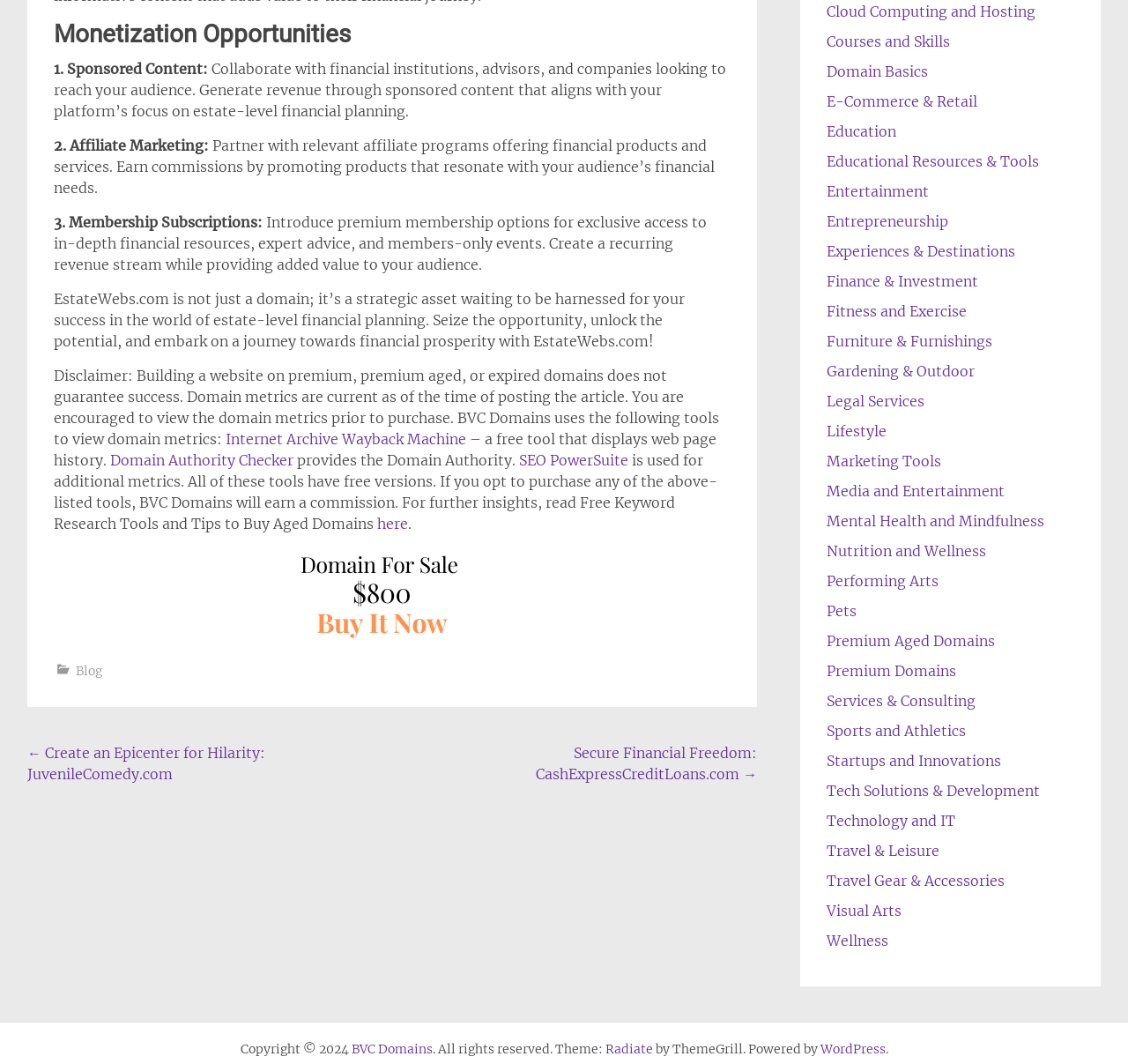What is the name of the domain for sale mentioned on the webpage?
Please respond to the question with a detailed and well-explained answer.

The name of the domain for sale mentioned on the webpage is 'EstateWebs.com' because it is mentioned in the text as a strategic asset waiting to be harnessed for success in the world of estate-level financial planning, and there is a 'Domain For Sale' button with the price '800 Buy It Now'.